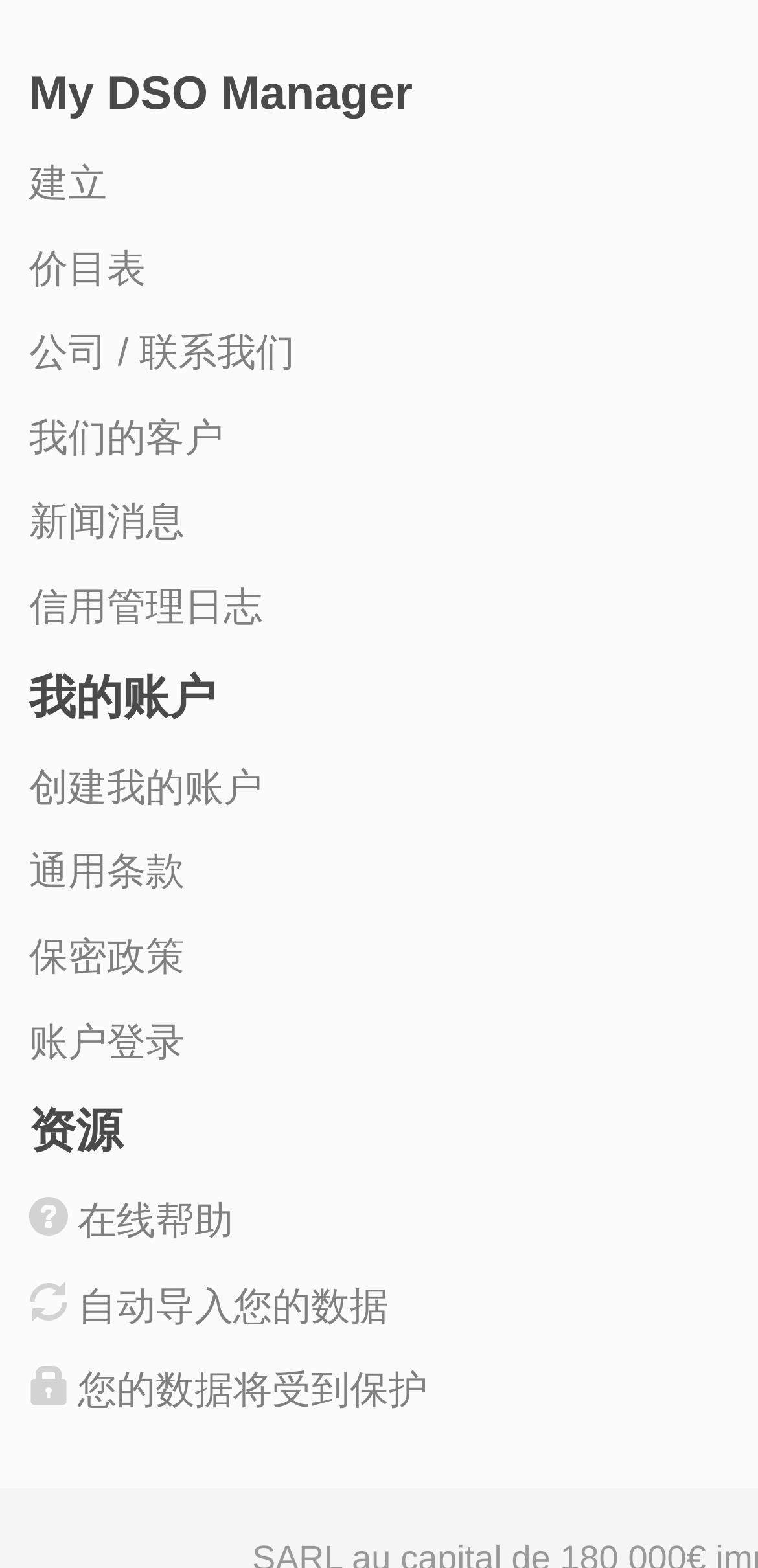Respond with a single word or phrase:
How many links are there on the webpage?

11